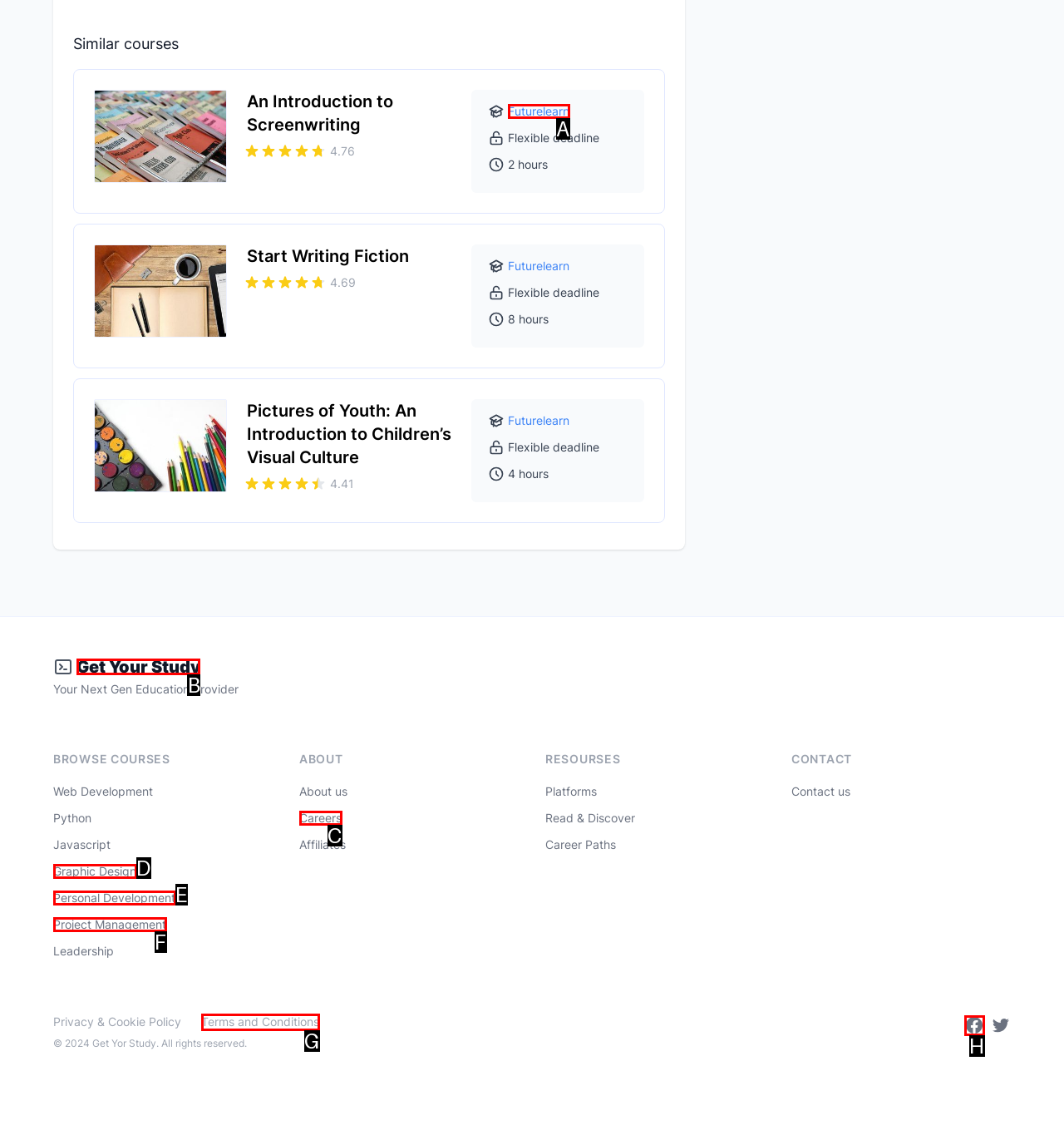Choose the HTML element that should be clicked to achieve this task: Learn more about 'Get Your Study'
Respond with the letter of the correct choice.

B